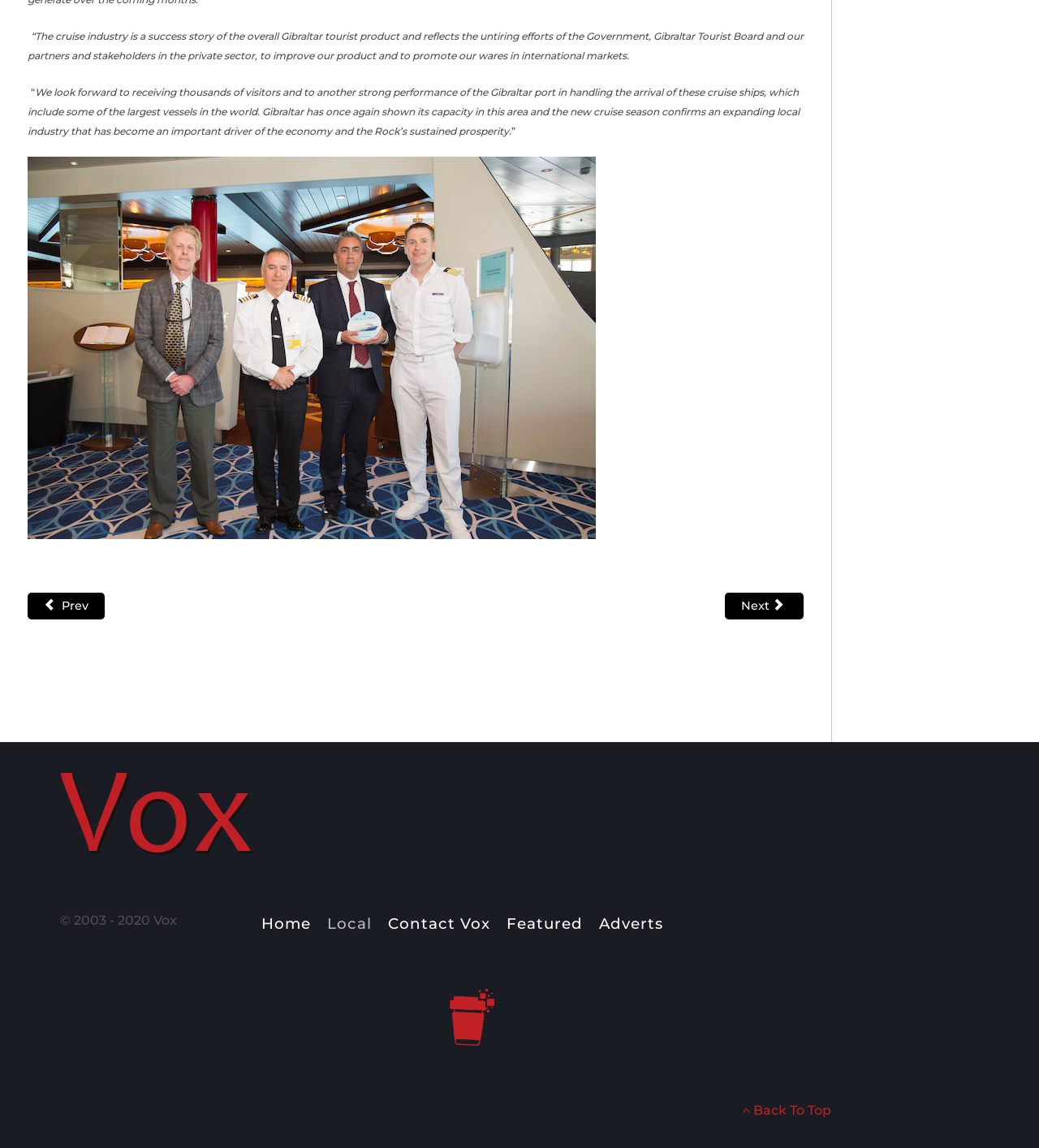Locate the bounding box coordinates of the element to click to perform the following action: 'Read previous article'. The coordinates should be given as four float values between 0 and 1, in the form of [left, top, right, bottom].

[0.027, 0.516, 0.101, 0.54]